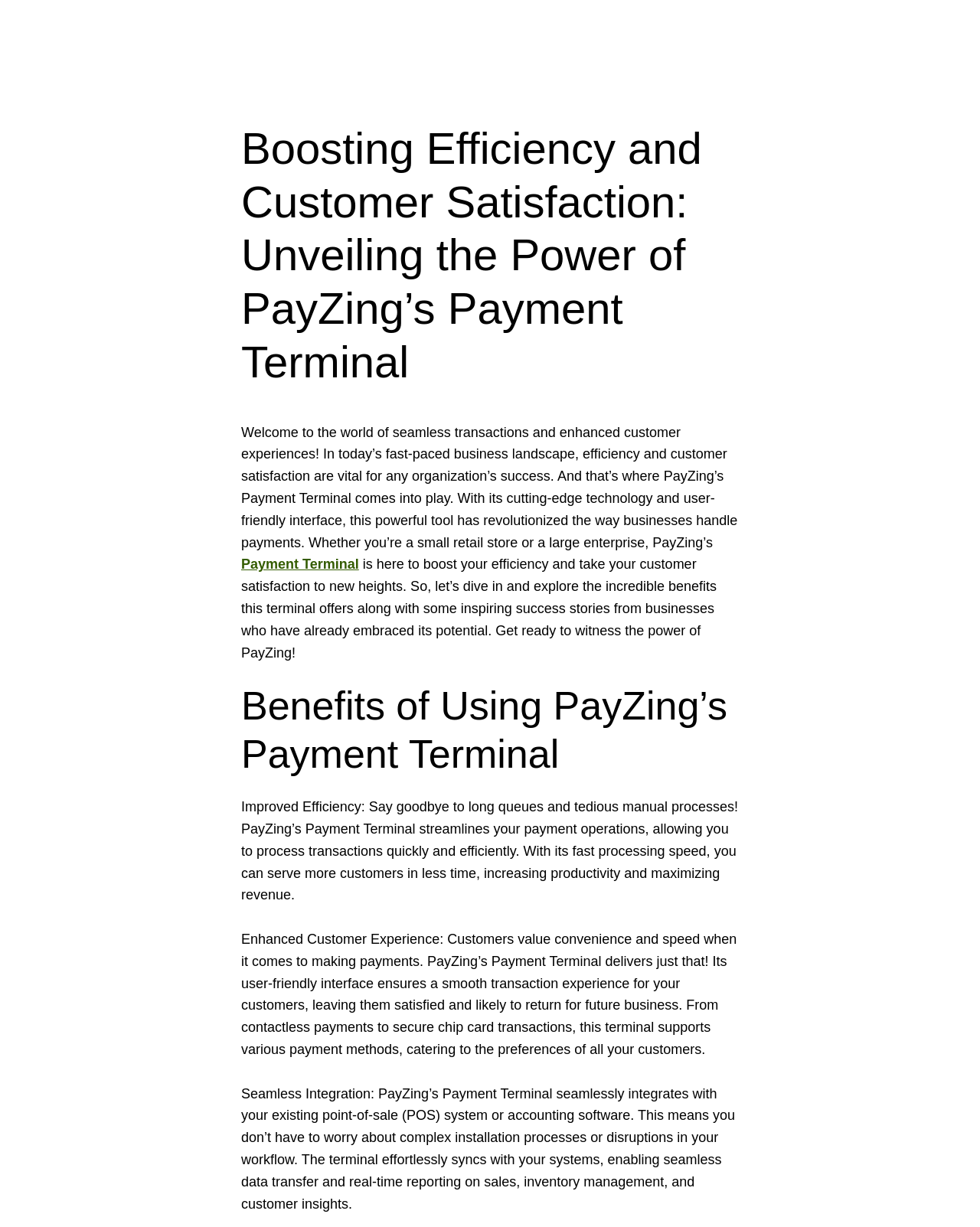From the webpage screenshot, predict the bounding box coordinates (top-left x, top-left y, bottom-right x, bottom-right y) for the UI element described here: Order Now

None